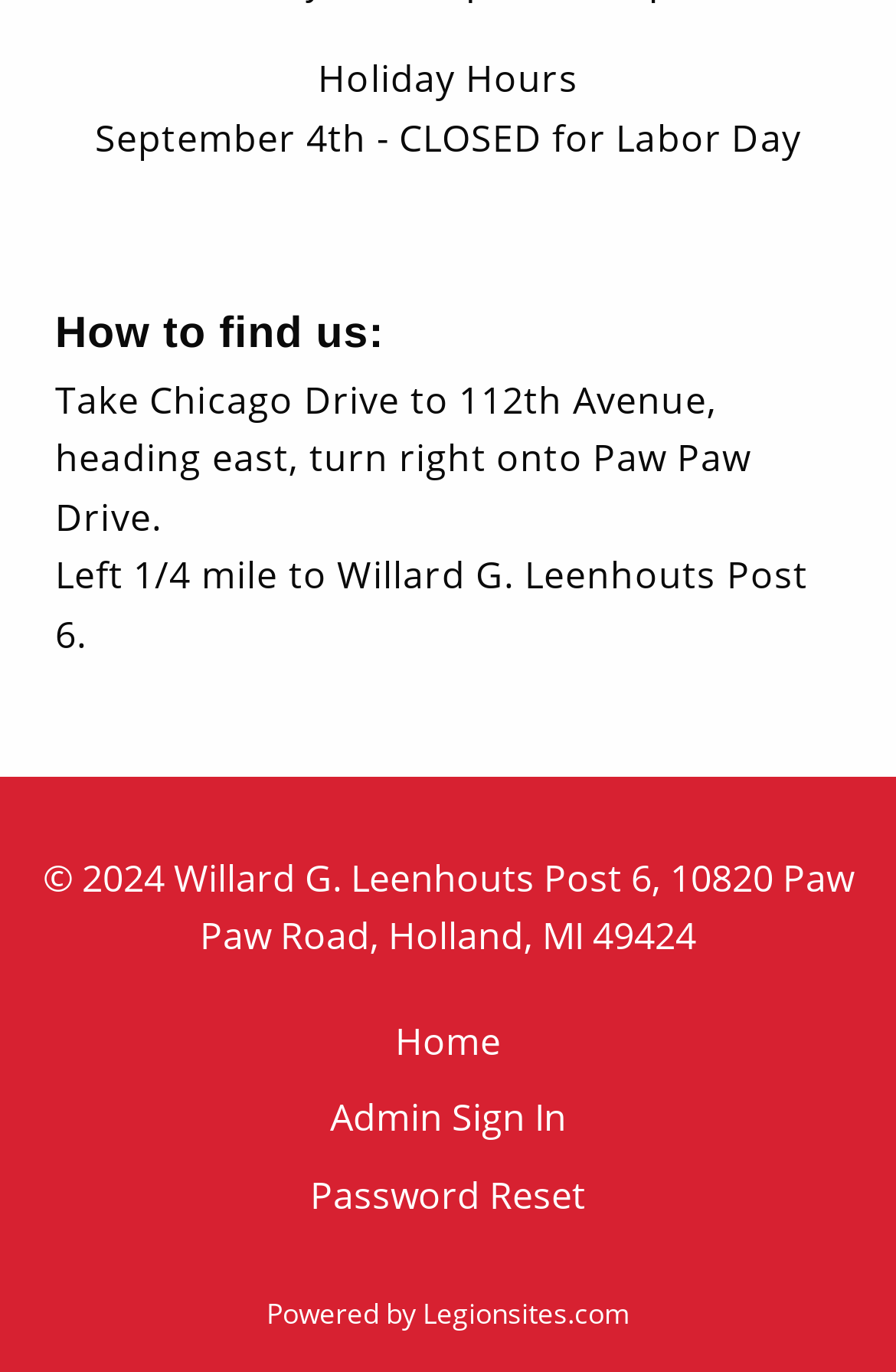Using the element description provided, determine the bounding box coordinates in the format (top-left x, top-left y, bottom-right x, bottom-right y). Ensure that all values are floating point numbers between 0 and 1. Element description: File Upload Guidelines

None